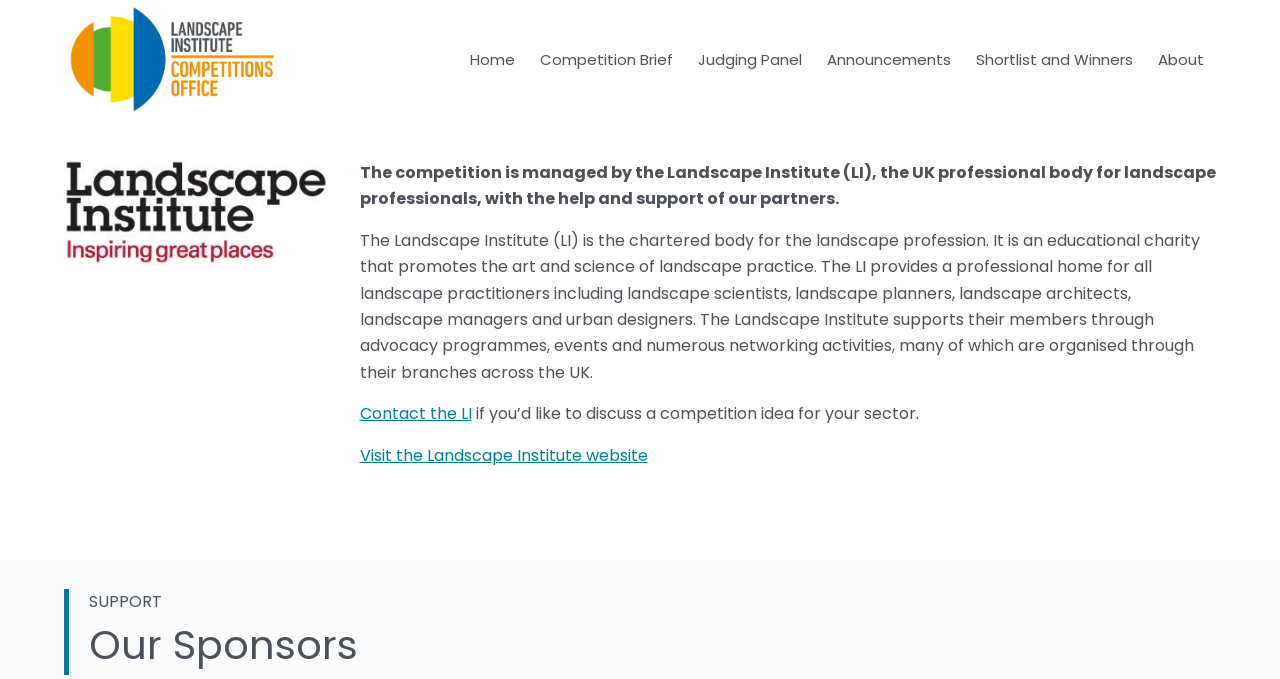Can you pinpoint the bounding box coordinates for the clickable element required for this instruction: "Contact the LI"? The coordinates should be four float numbers between 0 and 1, i.e., [left, top, right, bottom].

[0.281, 0.592, 0.368, 0.626]